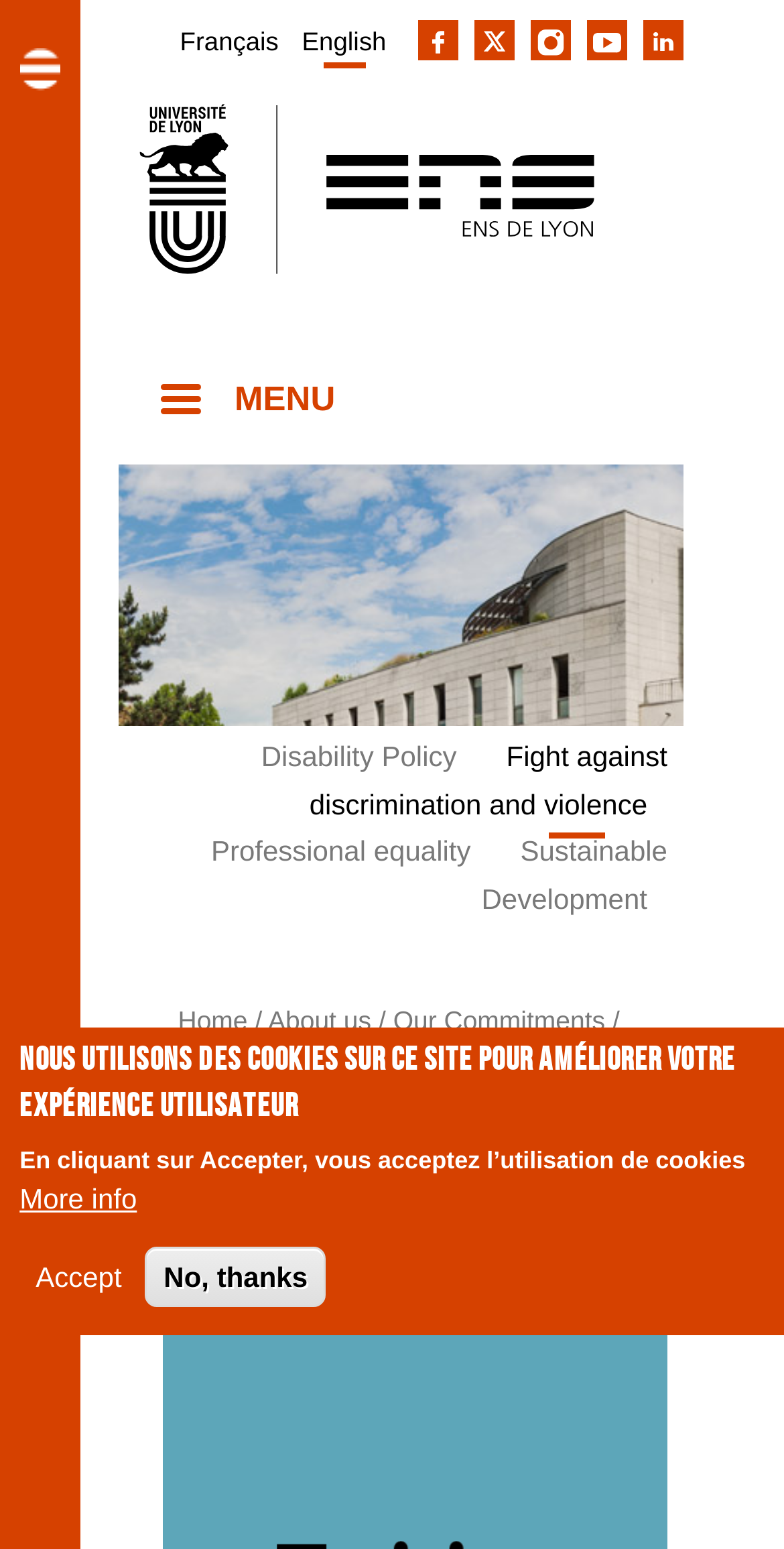What is the first item in the breadcrumb navigation?
Based on the visual, give a brief answer using one word or a short phrase.

Home